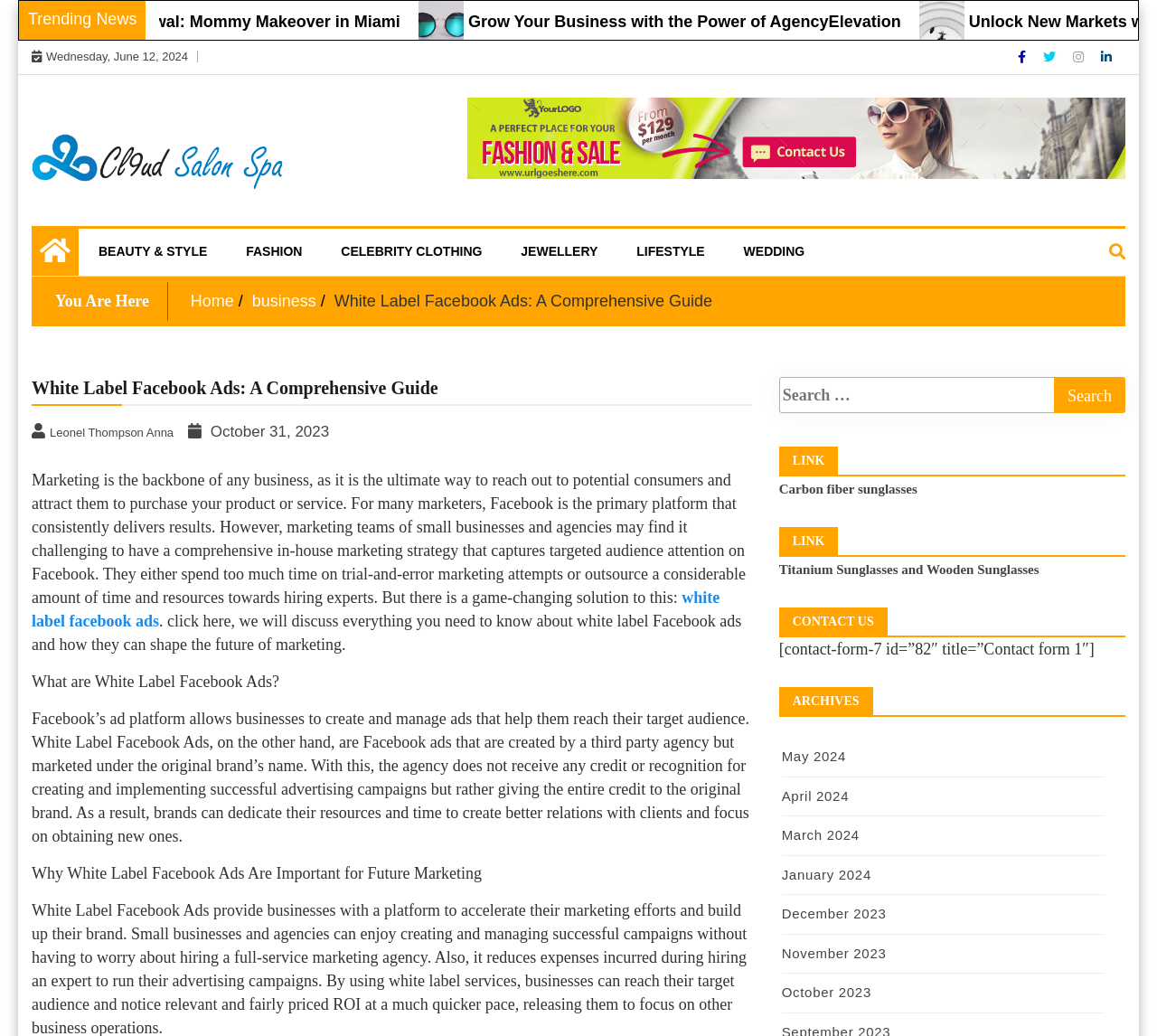Select the bounding box coordinates of the element I need to click to carry out the following instruction: "Click on the 'CONTACT US' link".

[0.673, 0.587, 0.973, 0.615]